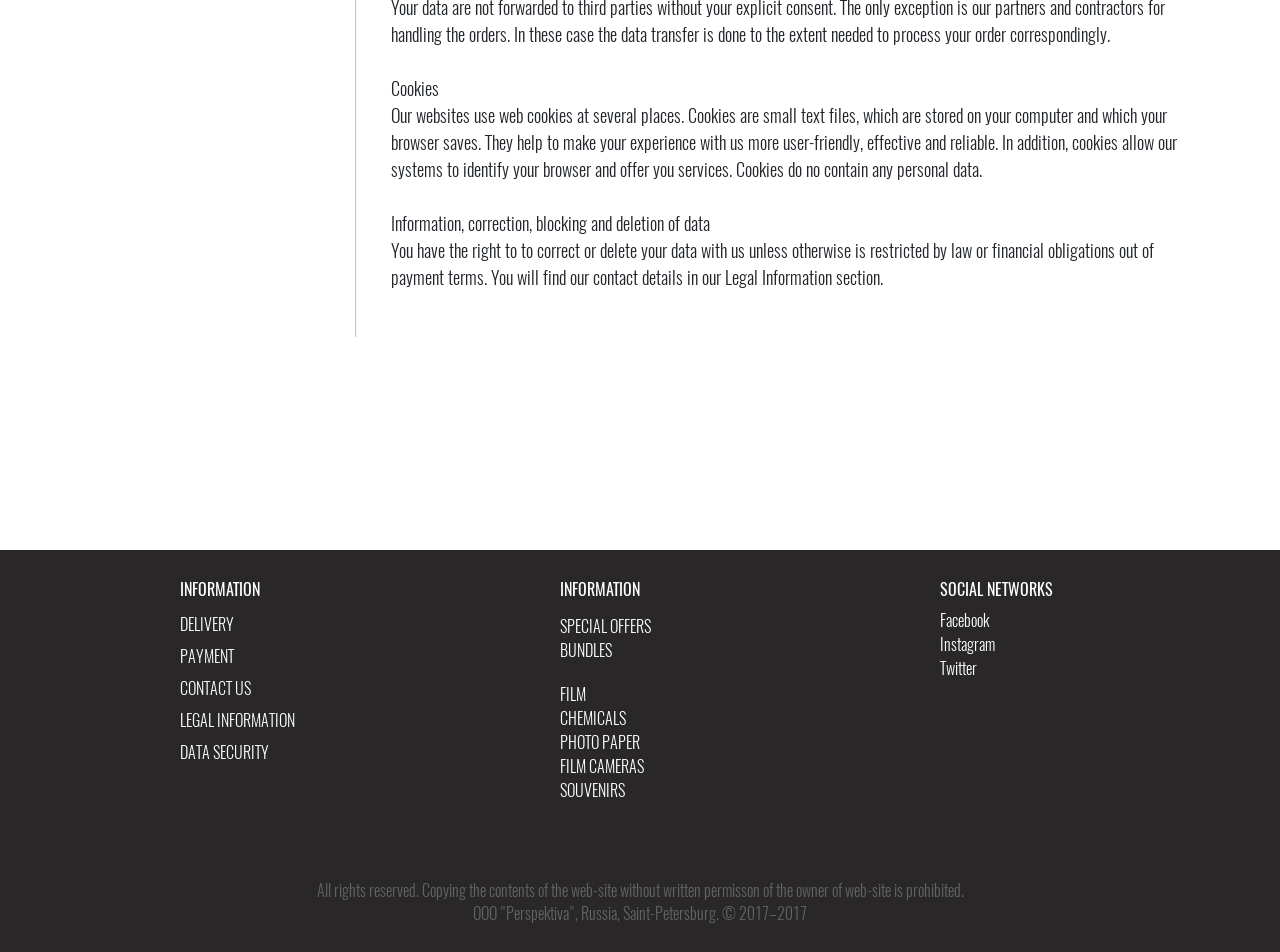Identify the bounding box coordinates for the UI element mentioned here: "Contact us". Provide the coordinates as four float values between 0 and 1, i.e., [left, top, right, bottom].

[0.141, 0.712, 0.196, 0.734]